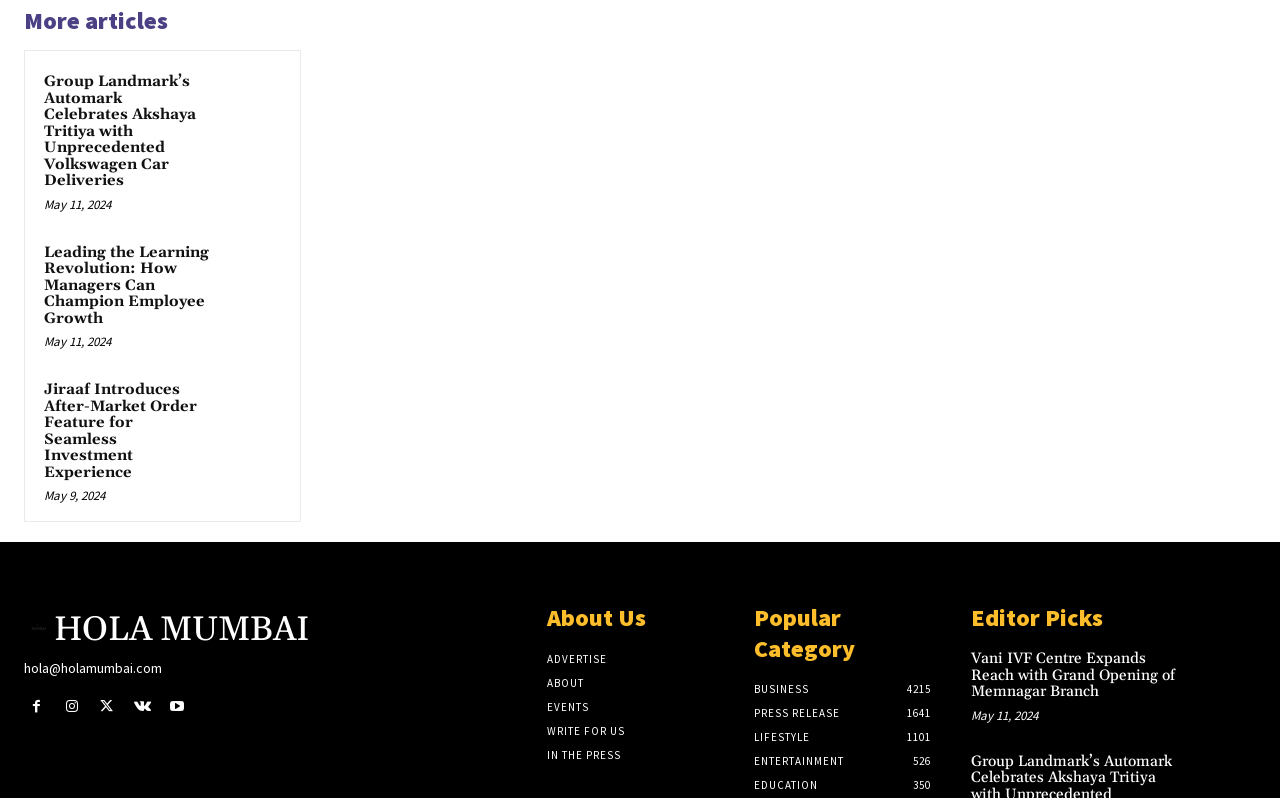Find the bounding box coordinates of the area to click in order to follow the instruction: "Visit the 'About Us' page".

[0.427, 0.754, 0.573, 0.797]